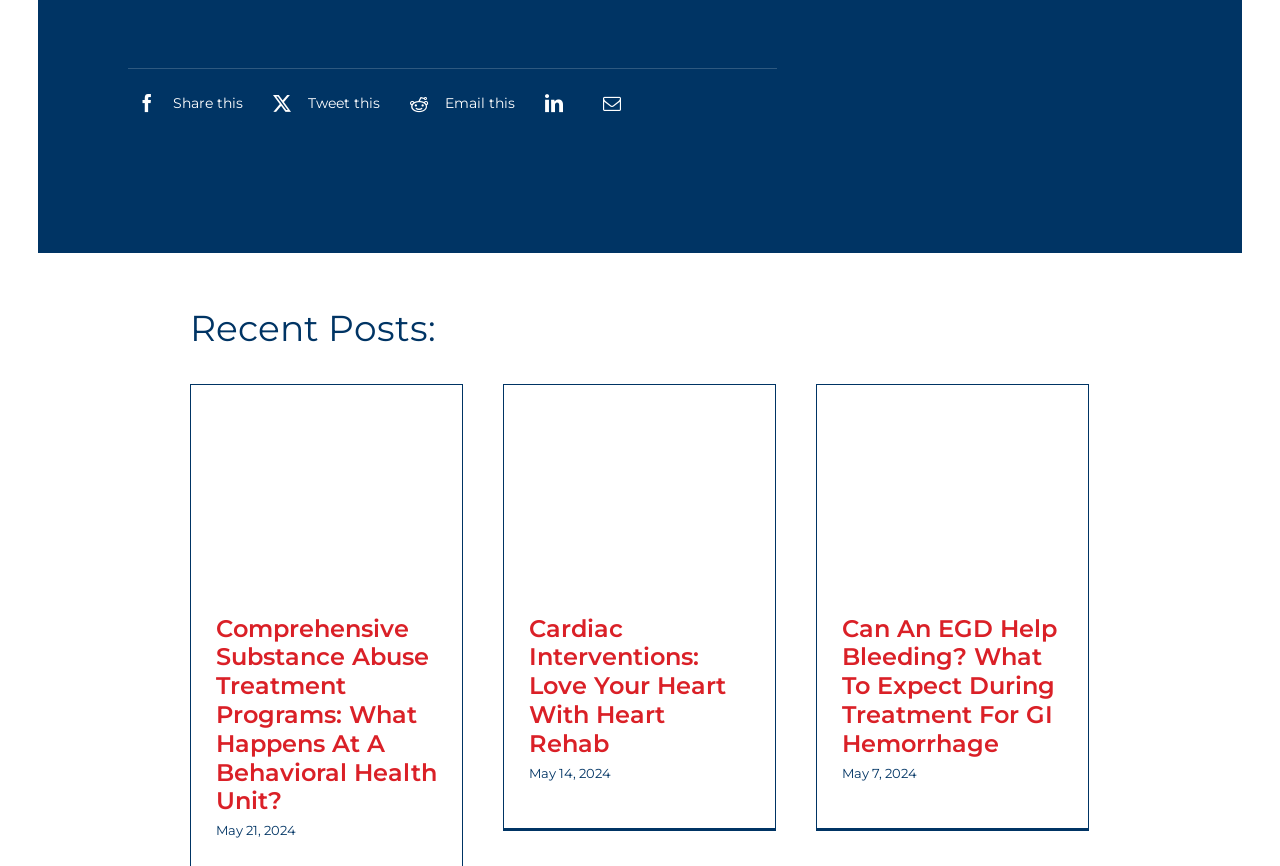Kindly determine the bounding box coordinates for the area that needs to be clicked to execute this instruction: "Tweet this".

[0.24, 0.109, 0.297, 0.13]